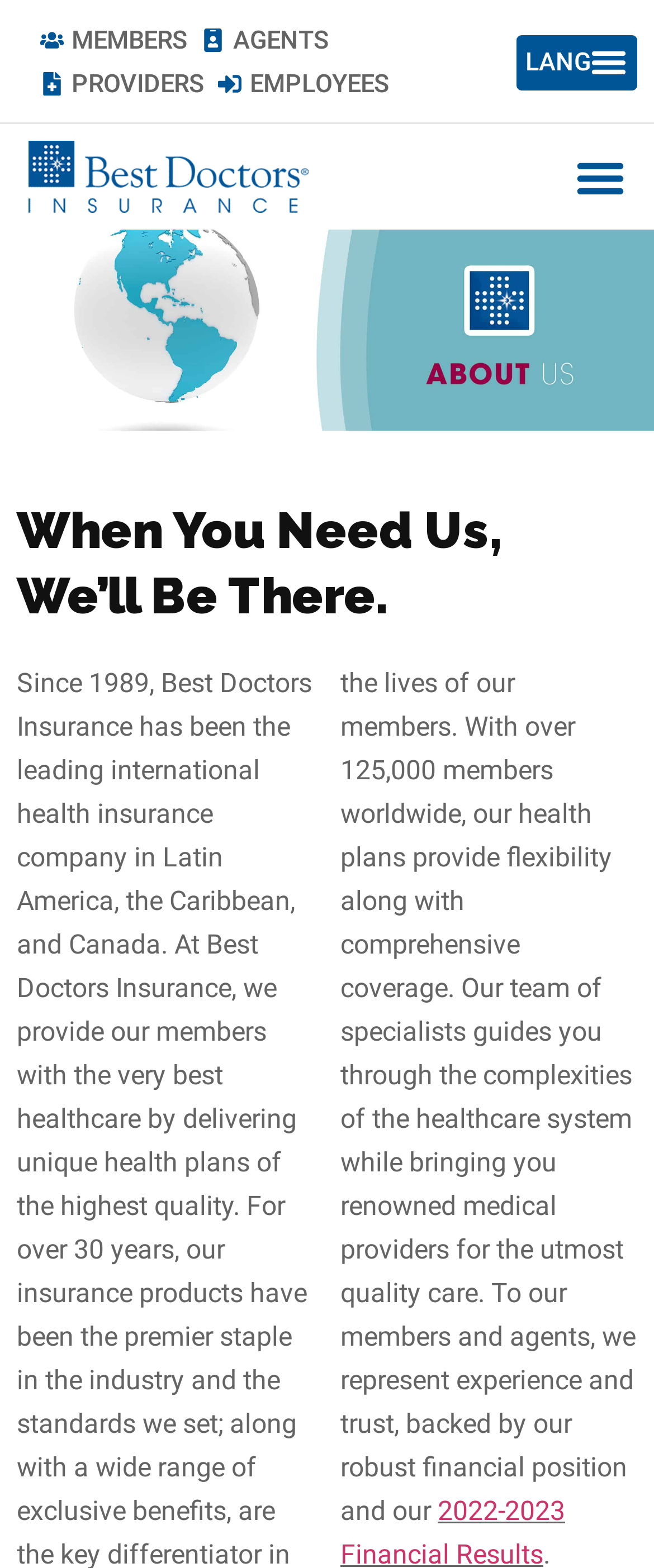From the webpage screenshot, identify the region described by Agents. Provide the bounding box coordinates as (top-left x, top-left y, bottom-right x, bottom-right y), with each value being a floating point number between 0 and 1.

[0.299, 0.012, 0.503, 0.04]